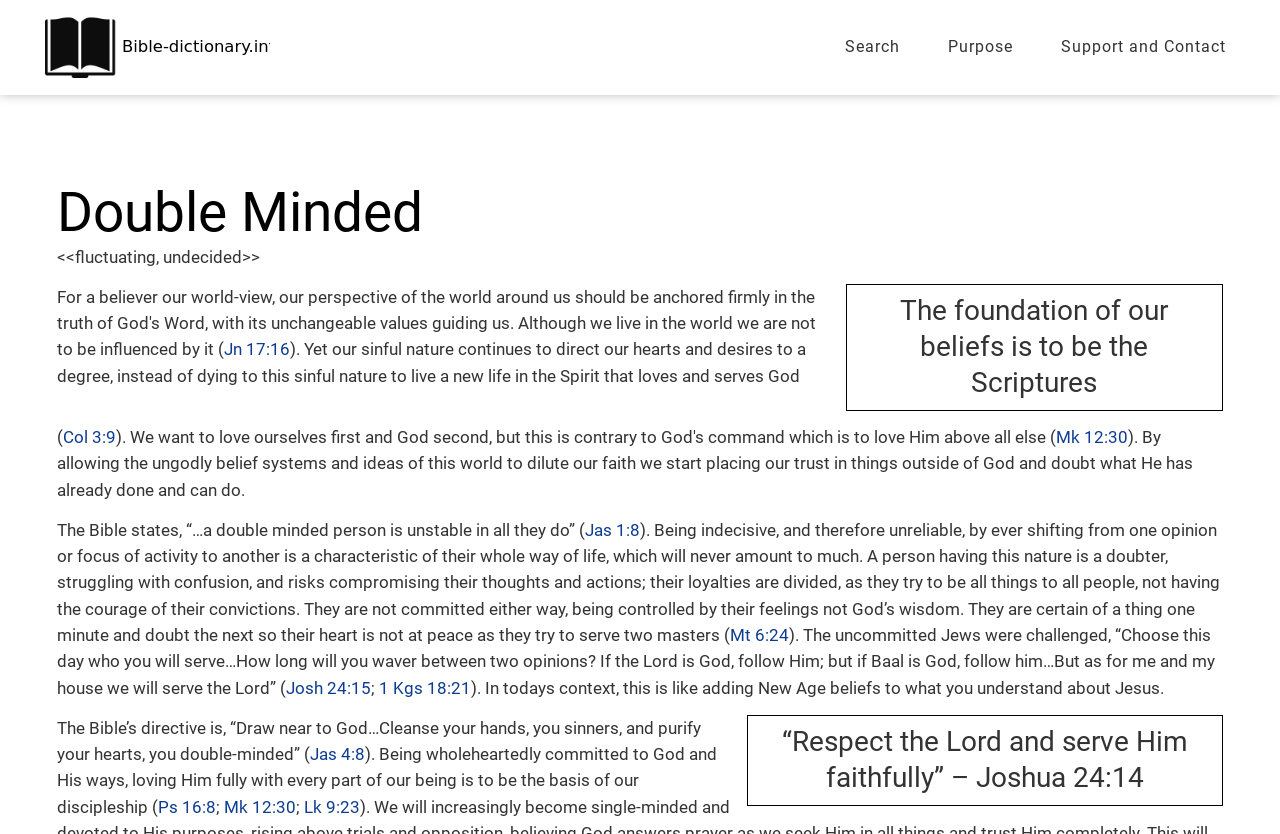Please determine the bounding box coordinates, formatted as (top-left x, top-left y, bottom-right x, bottom-right y), with all values as floating point numbers between 0 and 1. Identify the bounding box of the region described as: alt="Logo"

[0.035, 0.018, 0.348, 0.095]